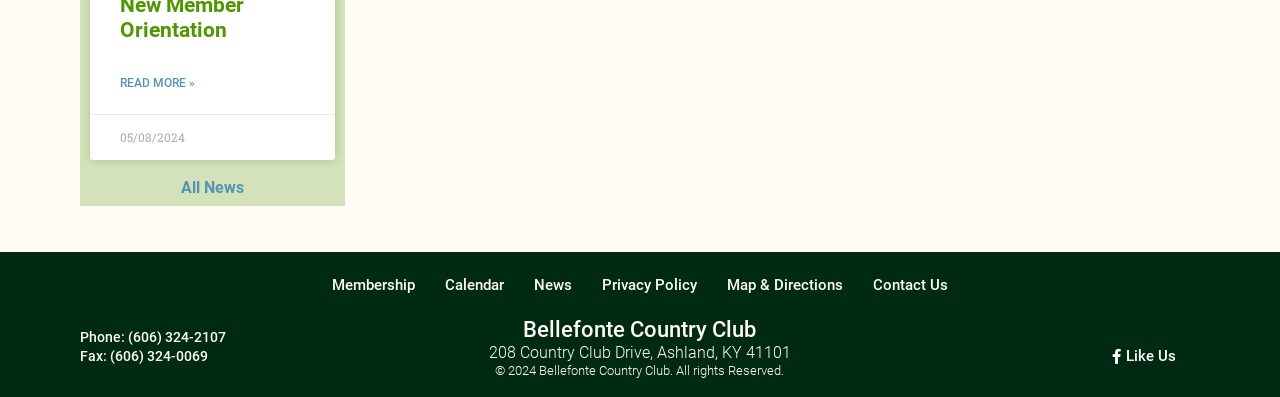Determine the bounding box coordinates of the region to click in order to accomplish the following instruction: "Access membership information". Provide the coordinates as four float numbers between 0 and 1, specifically [left, top, right, bottom].

[0.259, 0.661, 0.324, 0.776]